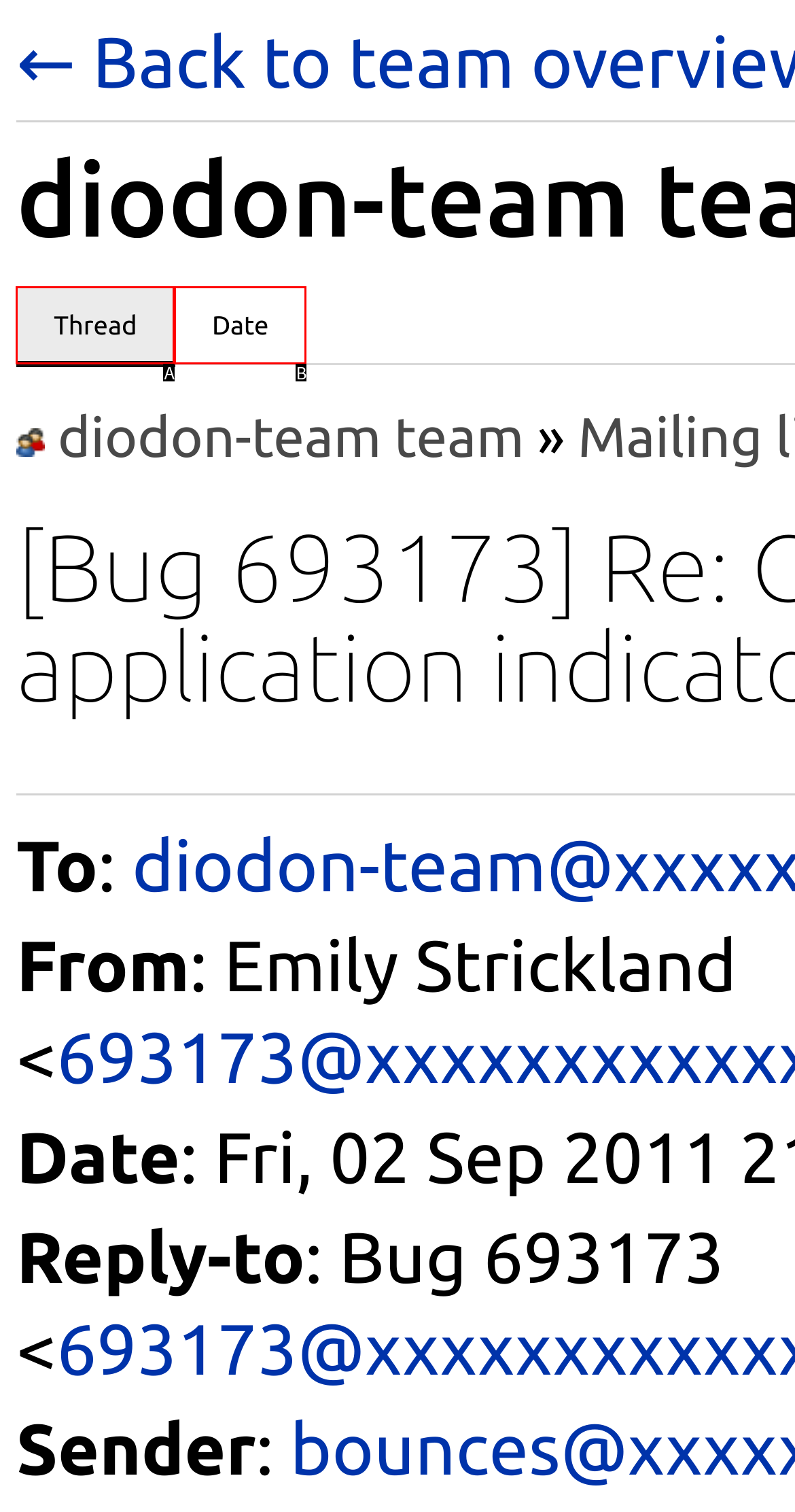Match the description: Date to one of the options shown. Reply with the letter of the best match.

B